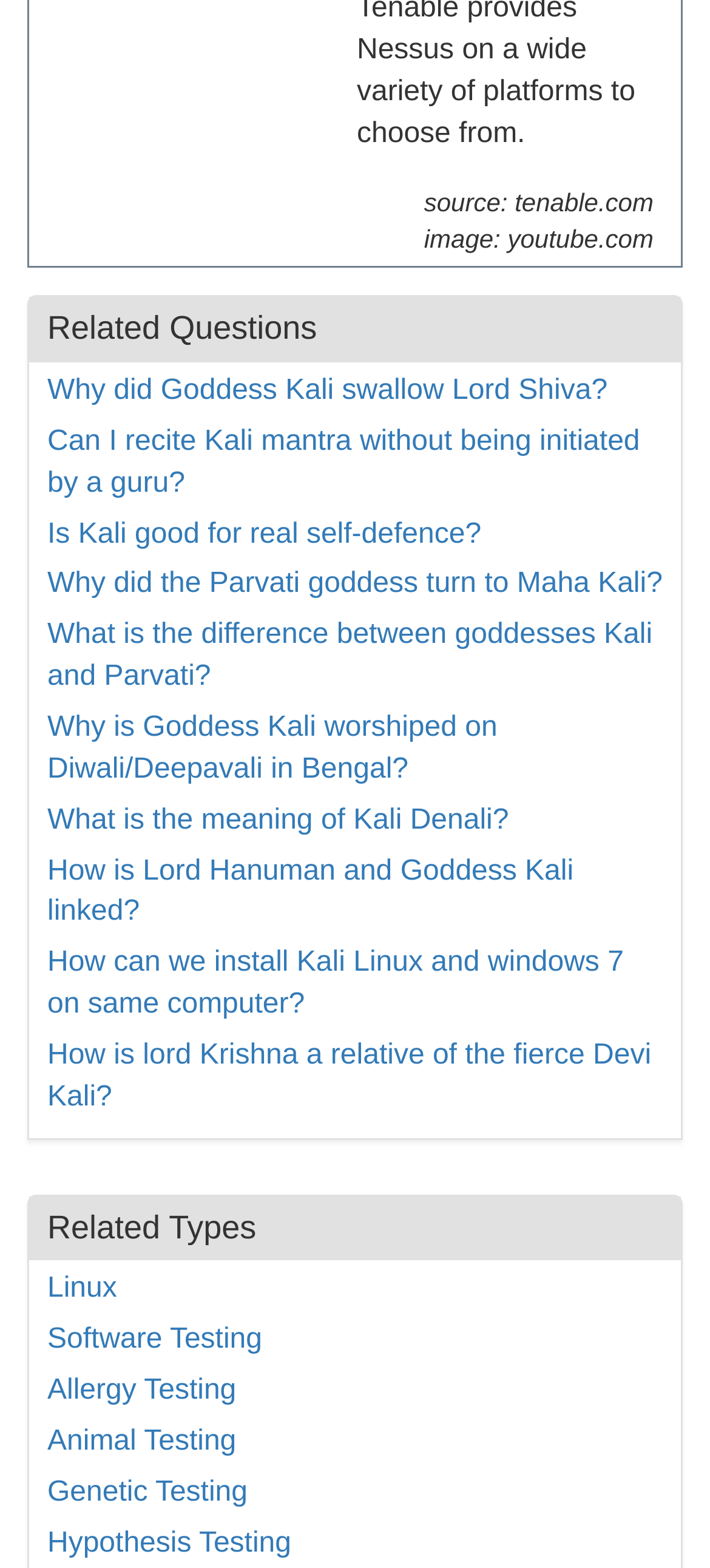Please pinpoint the bounding box coordinates for the region I should click to adhere to this instruction: "view related questions".

[0.067, 0.199, 0.933, 0.222]